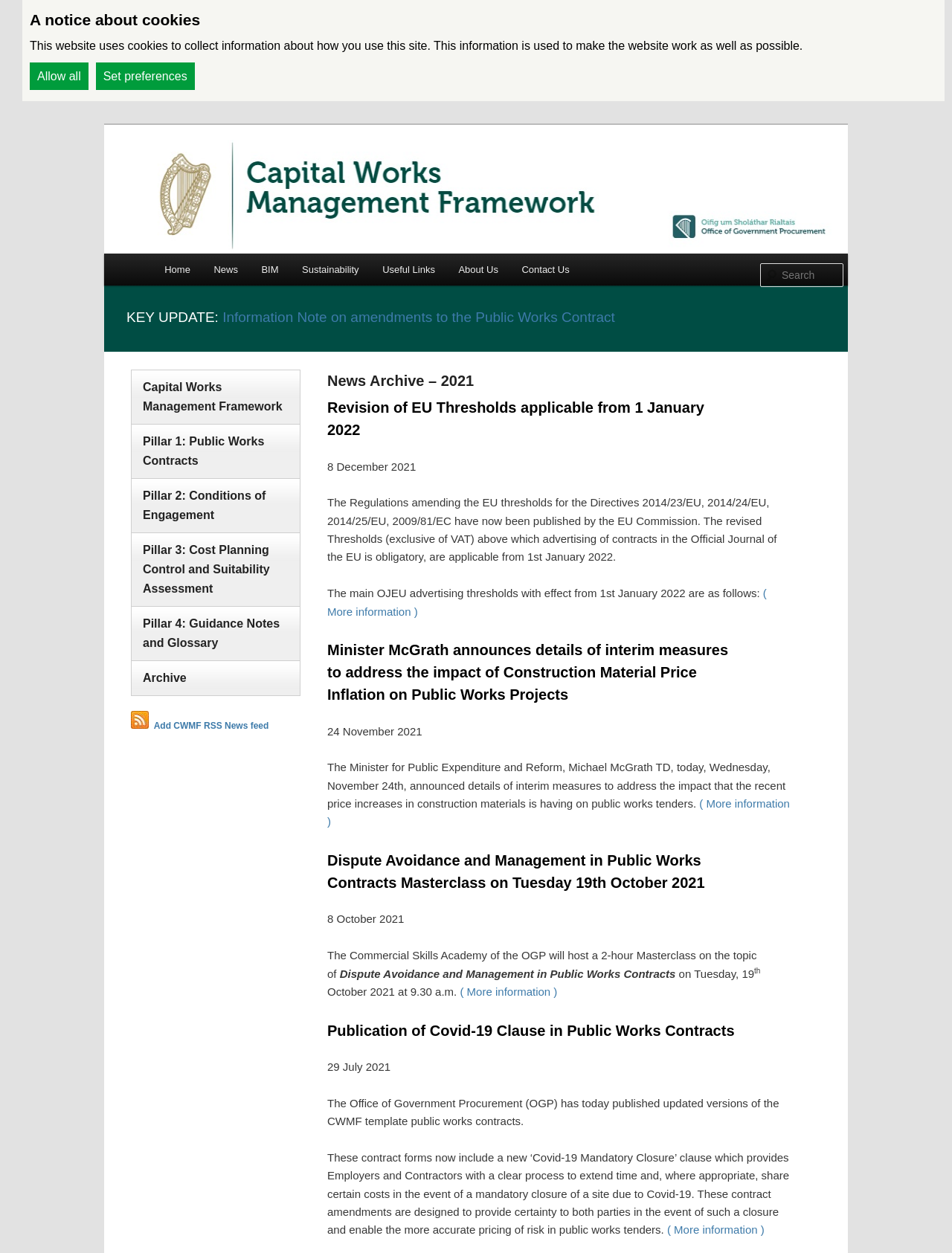Identify the bounding box for the UI element specified in this description: "News". The coordinates must be four float numbers between 0 and 1, formatted as [left, top, right, bottom].

[0.212, 0.202, 0.262, 0.228]